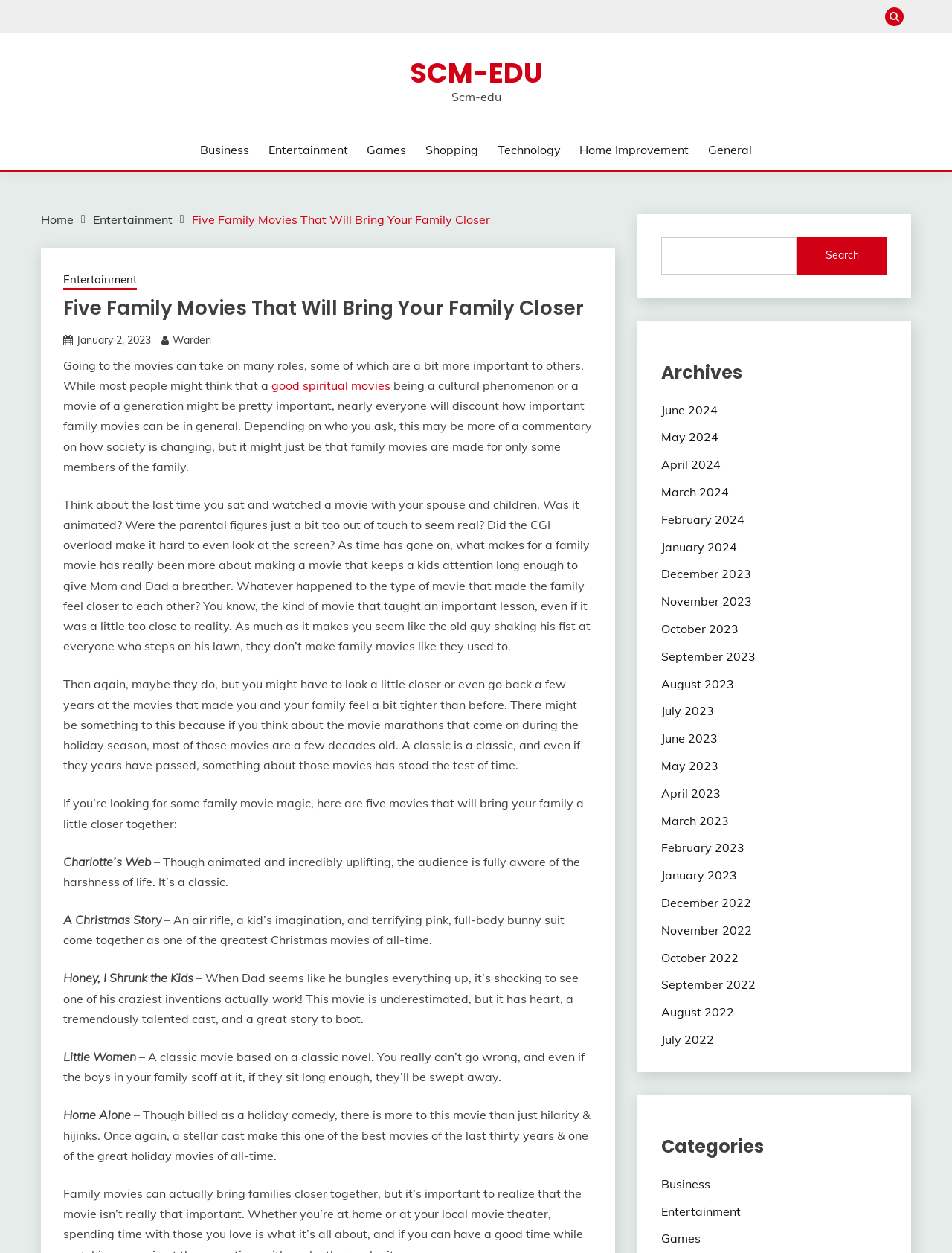Please identify the bounding box coordinates of the element that needs to be clicked to perform the following instruction: "View archives for January 2023".

[0.694, 0.43, 0.774, 0.442]